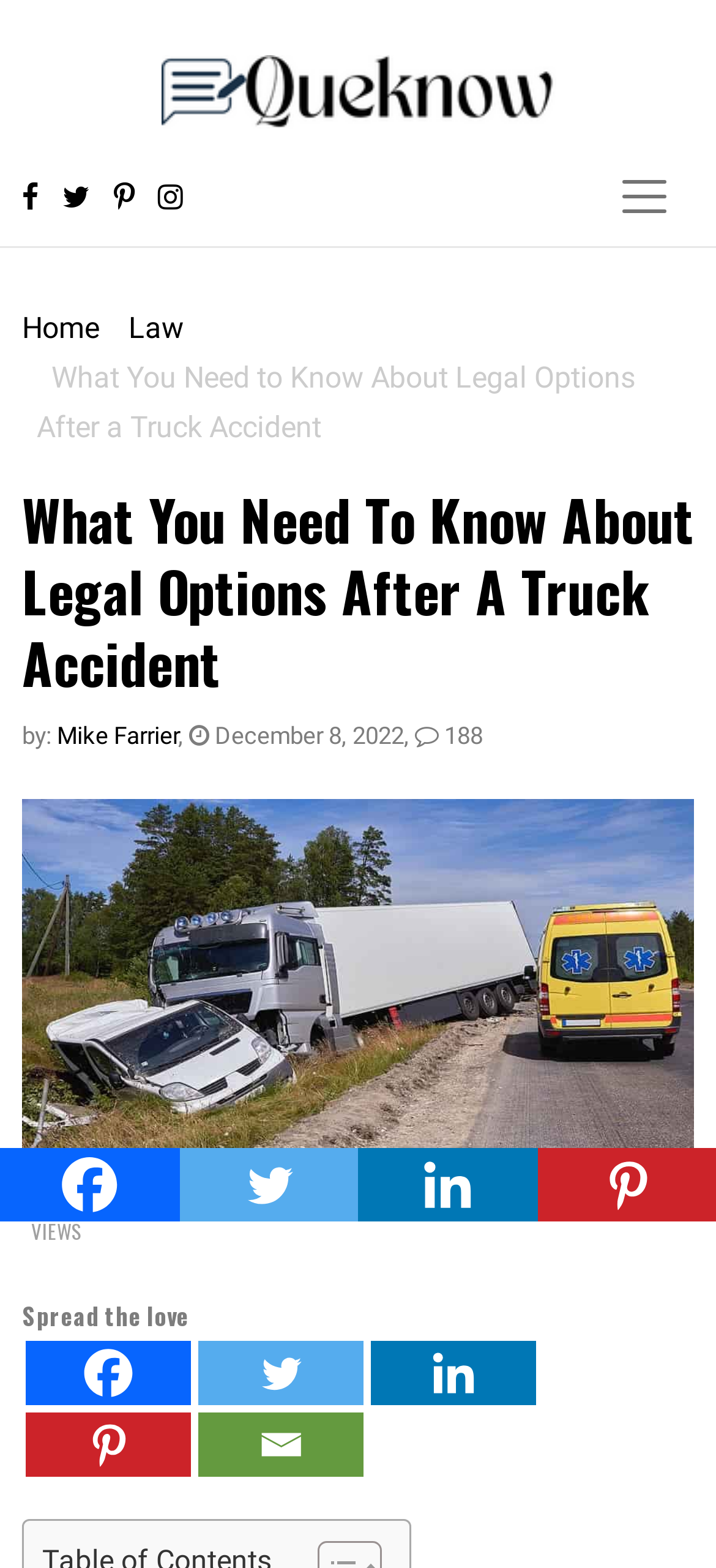Locate the bounding box coordinates of the segment that needs to be clicked to meet this instruction: "Click the 'About Asthma & Allergy' link".

None